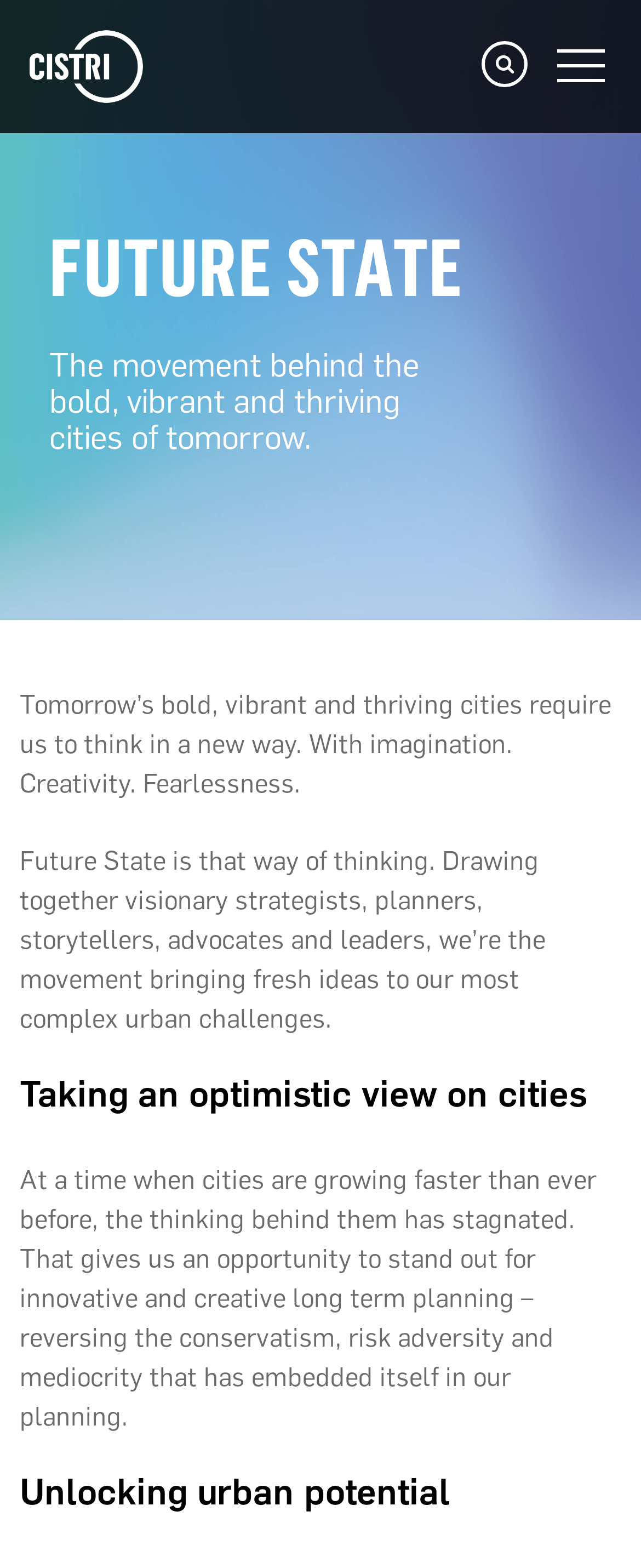From the details in the image, provide a thorough response to the question: What is the name of the service?

The name of the service can be found in the heading 'FUTURE STATE' with bounding box coordinates [0.077, 0.148, 0.923, 0.195].